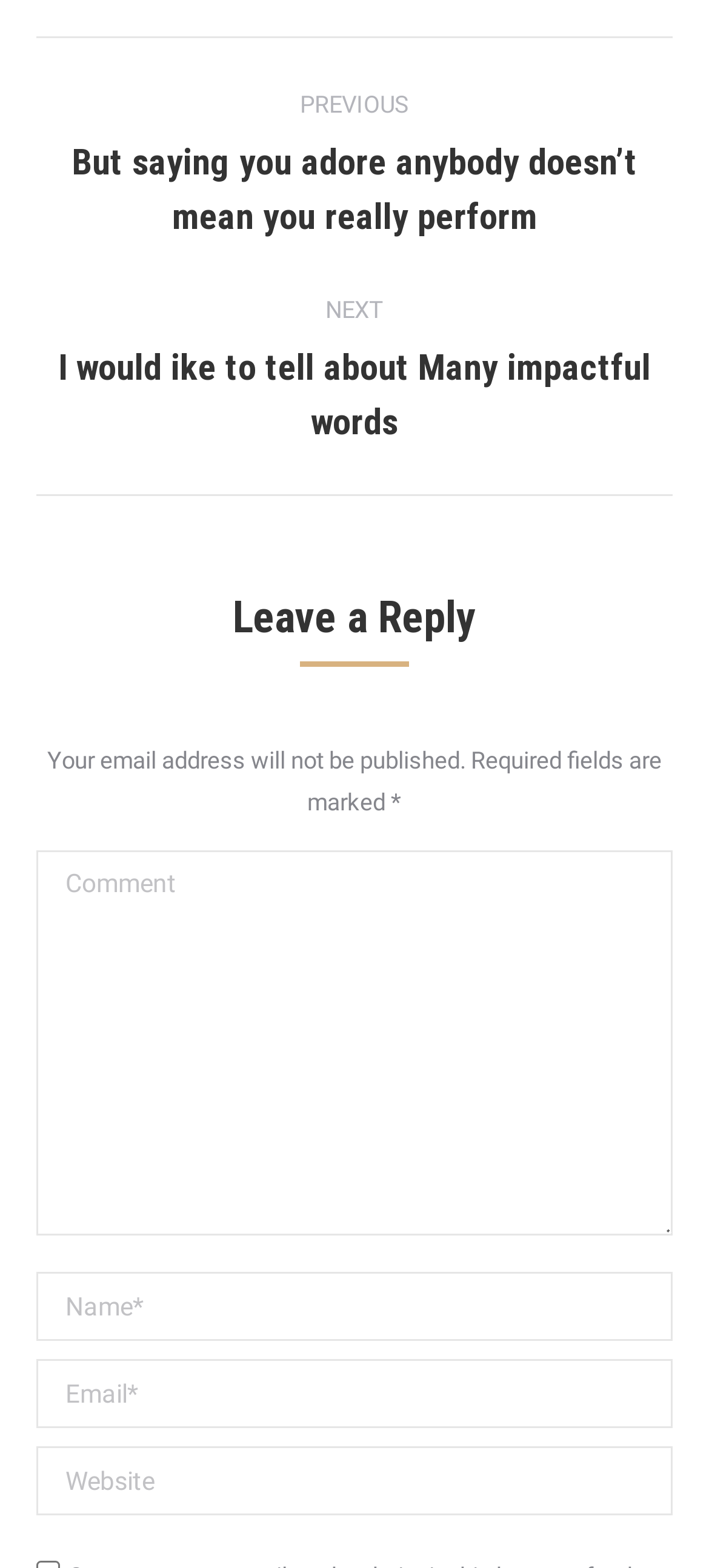Answer this question using a single word or a brief phrase:
How many text boxes are there in the comment form?

Four